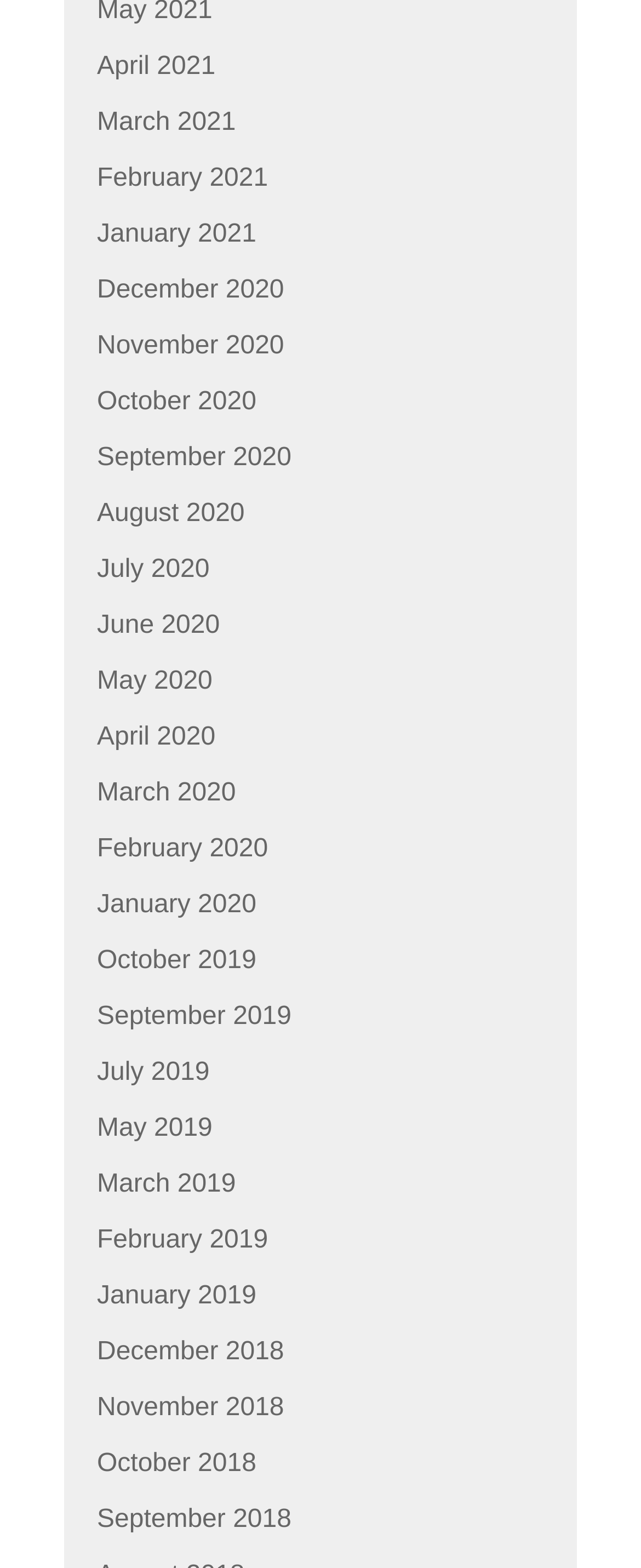How many links are there in total?
Based on the screenshot, answer the question with a single word or phrase.

25